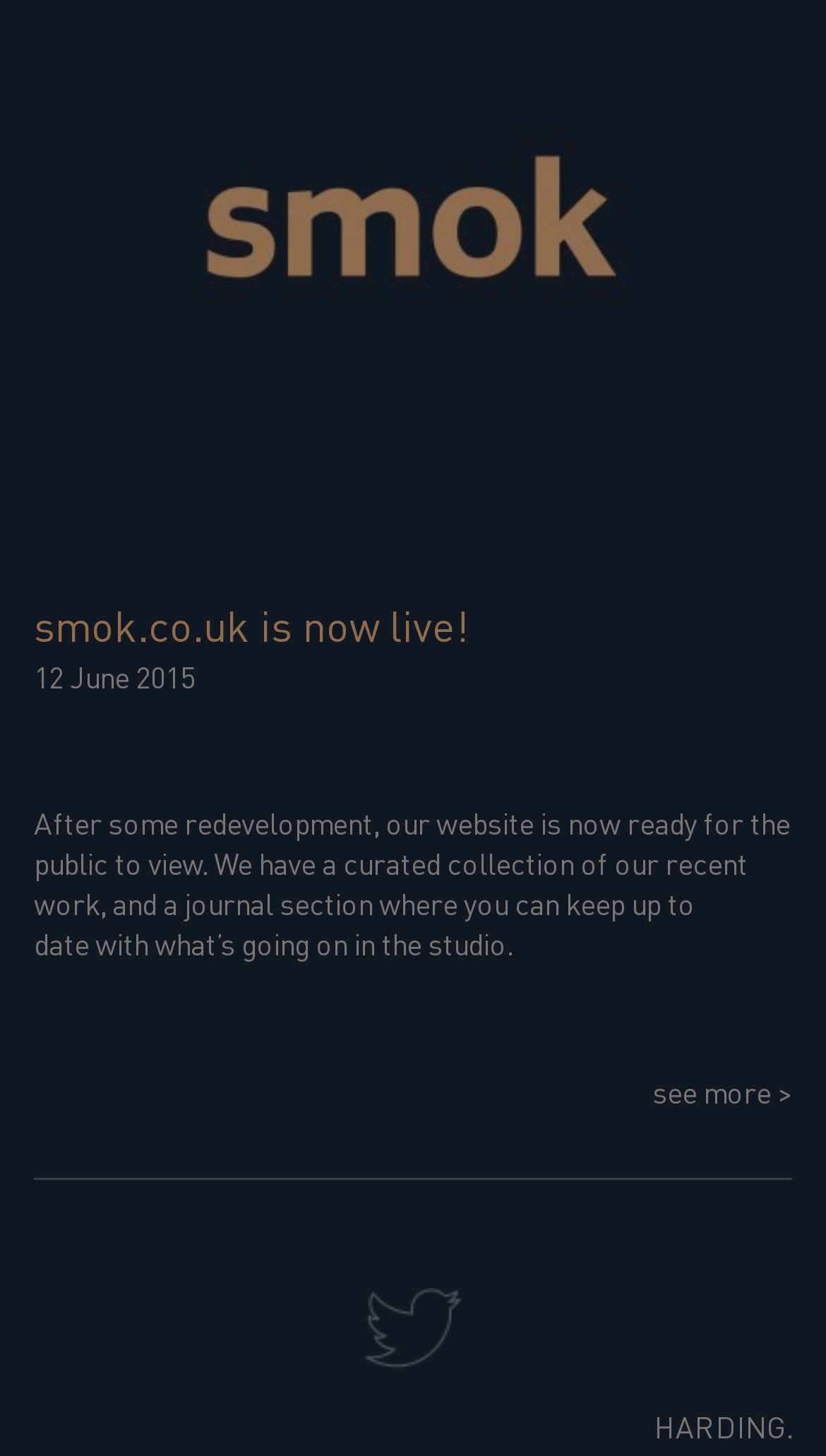Kindly respond to the following question with a single word or a brief phrase: 
What is the name of the studio mentioned in the text?

SMOK